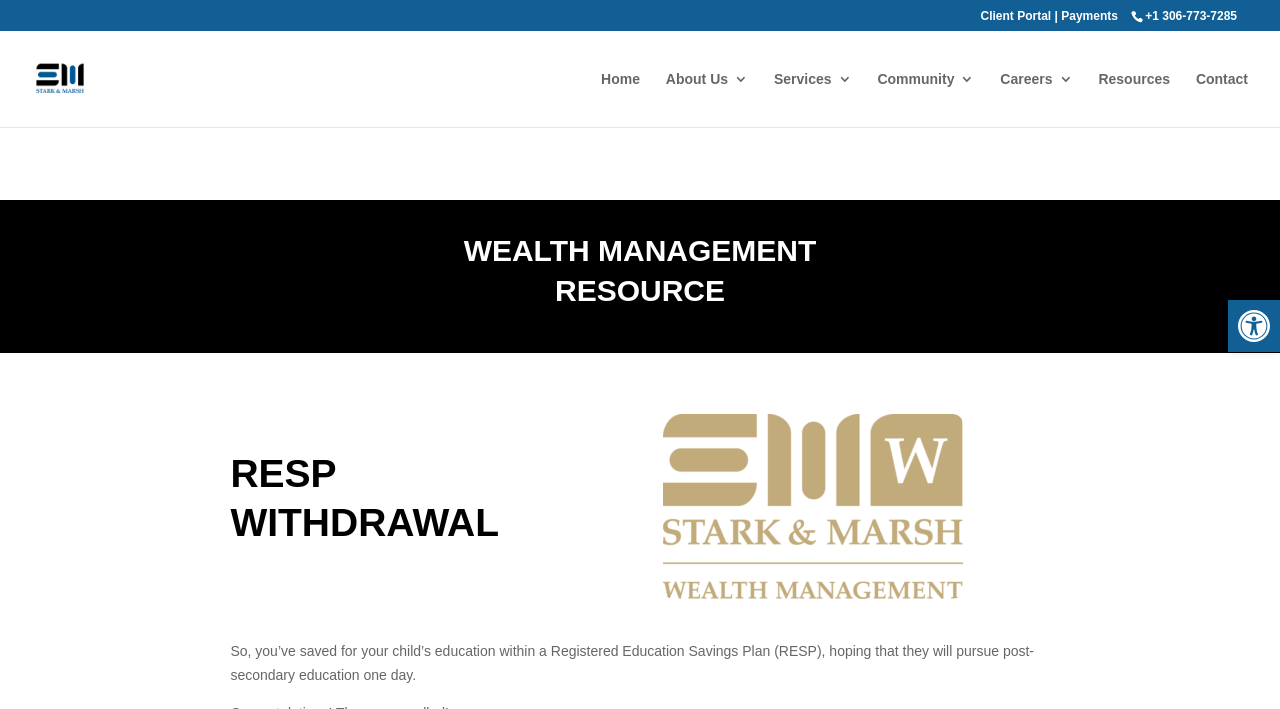Find the bounding box coordinates of the UI element according to this description: "+1 306-773-7285".

[0.884, 0.013, 0.977, 0.032]